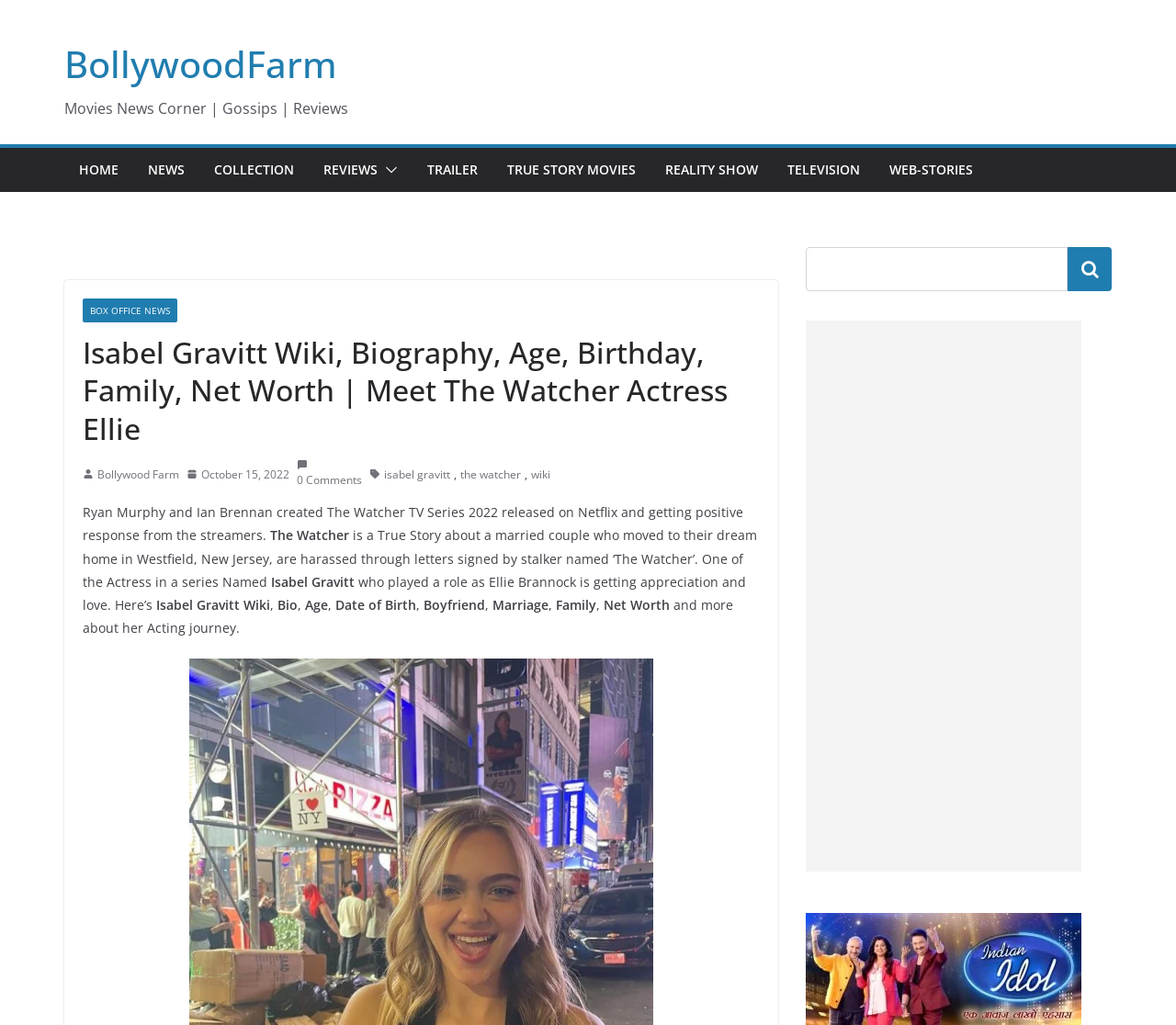Identify and provide the bounding box coordinates of the UI element described: "wiki". The coordinates should be formatted as [left, top, right, bottom], with each number being a float between 0 and 1.

[0.452, 0.453, 0.468, 0.472]